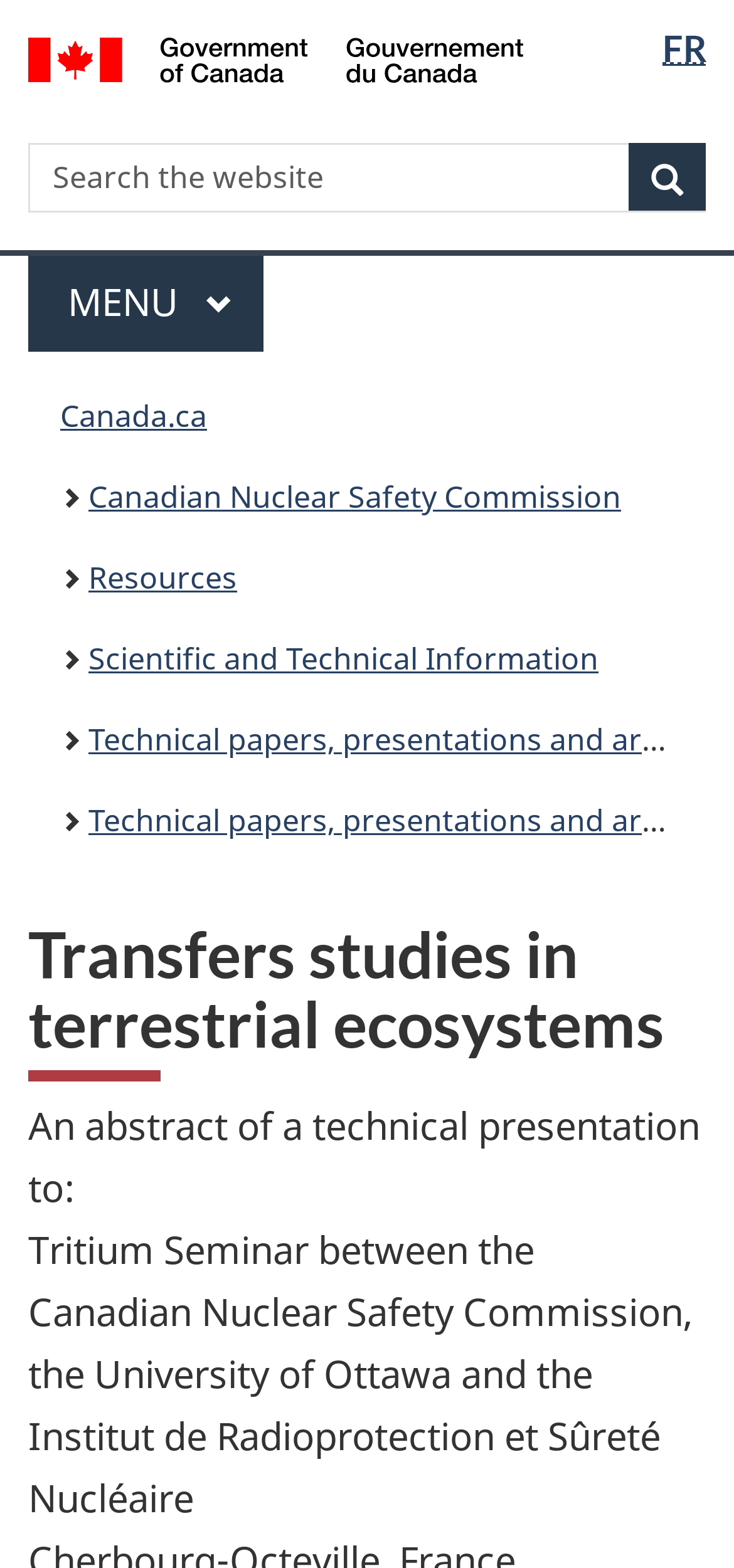Identify the bounding box coordinates of the element that should be clicked to fulfill this task: "Log in to the website". The coordinates should be provided as four float numbers between 0 and 1, i.e., [left, top, right, bottom].

None